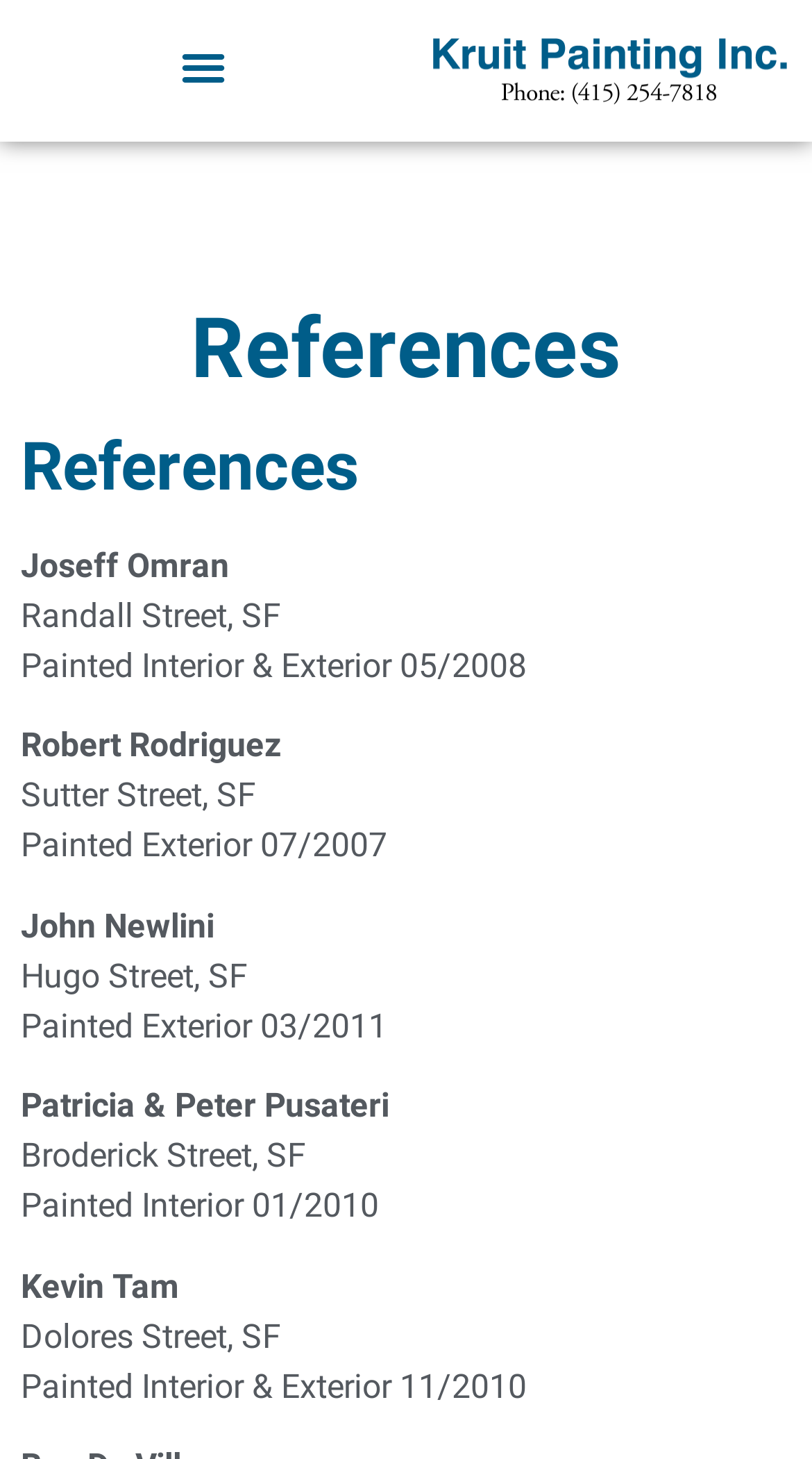Bounding box coordinates must be specified in the format (top-left x, top-left y, bottom-right x, bottom-right y). All values should be floating point numbers between 0 and 1. What are the bounding box coordinates of the UI element described as: Menu

[0.208, 0.021, 0.292, 0.069]